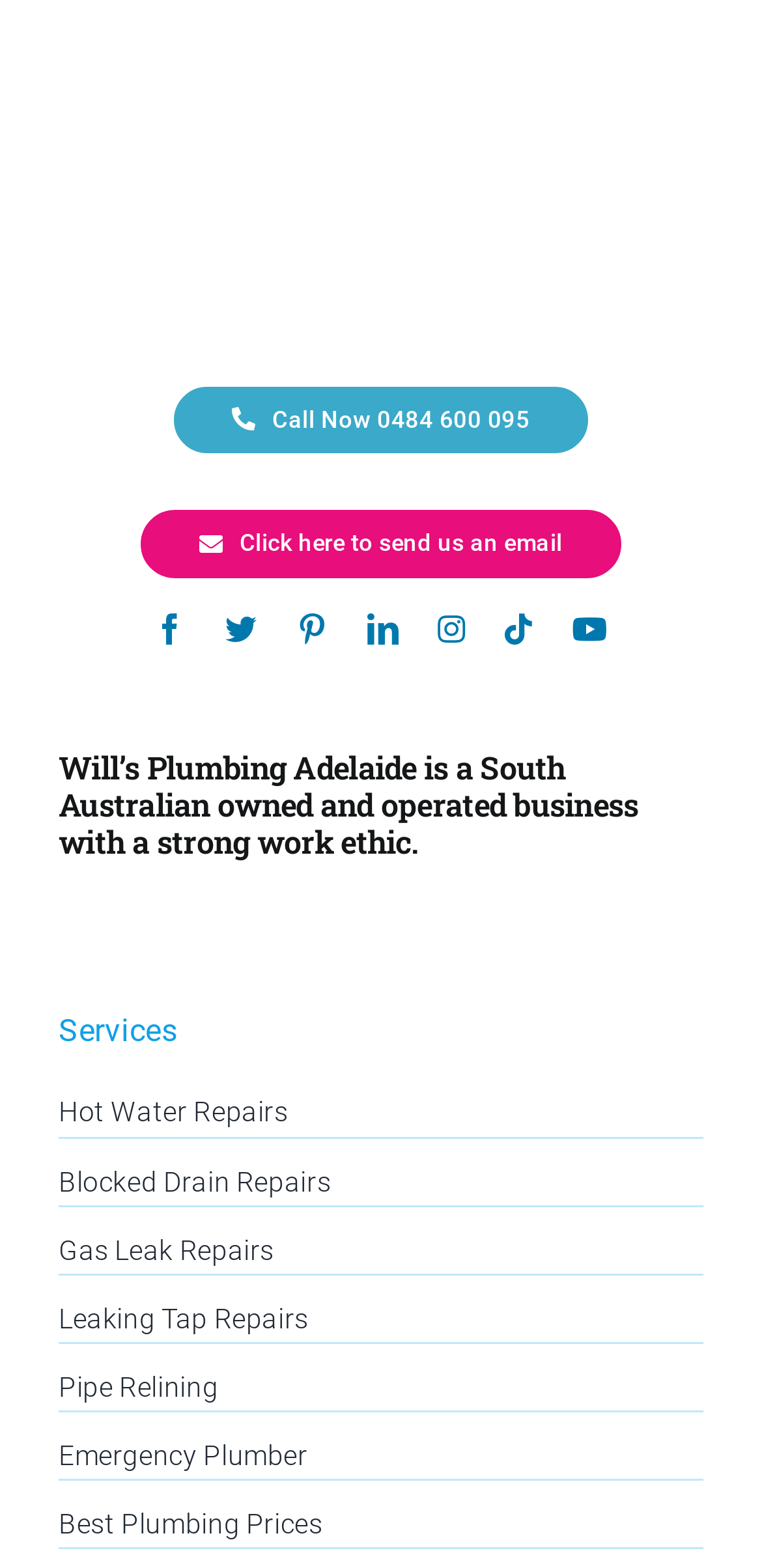Please find the bounding box coordinates of the element that you should click to achieve the following instruction: "Click on facebook". The coordinates should be presented as four float numbers between 0 and 1: [left, top, right, bottom].

[0.203, 0.391, 0.245, 0.411]